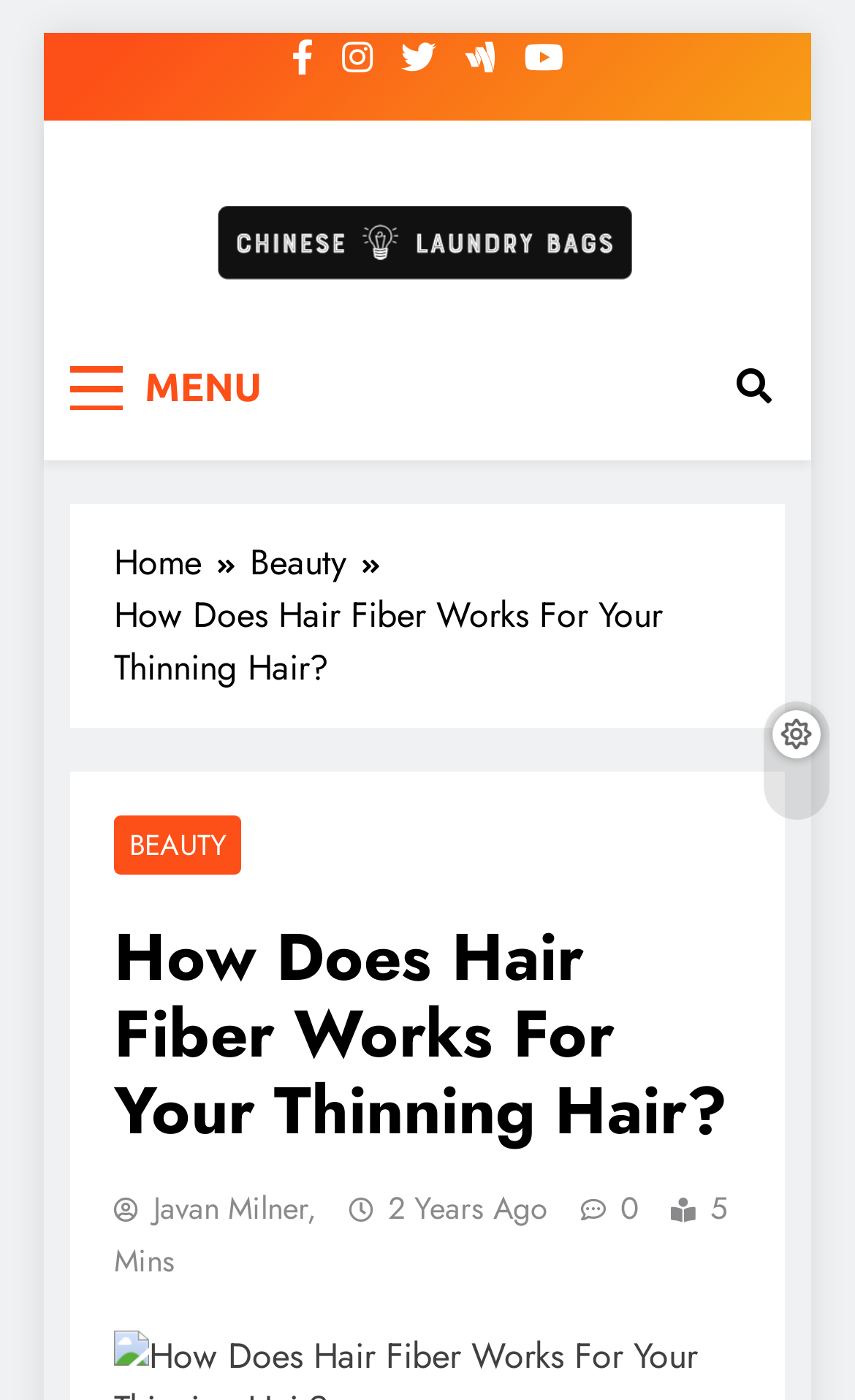Please identify the bounding box coordinates of the clickable element to fulfill the following instruction: "check CERT information". The coordinates should be four float numbers between 0 and 1, i.e., [left, top, right, bottom].

None